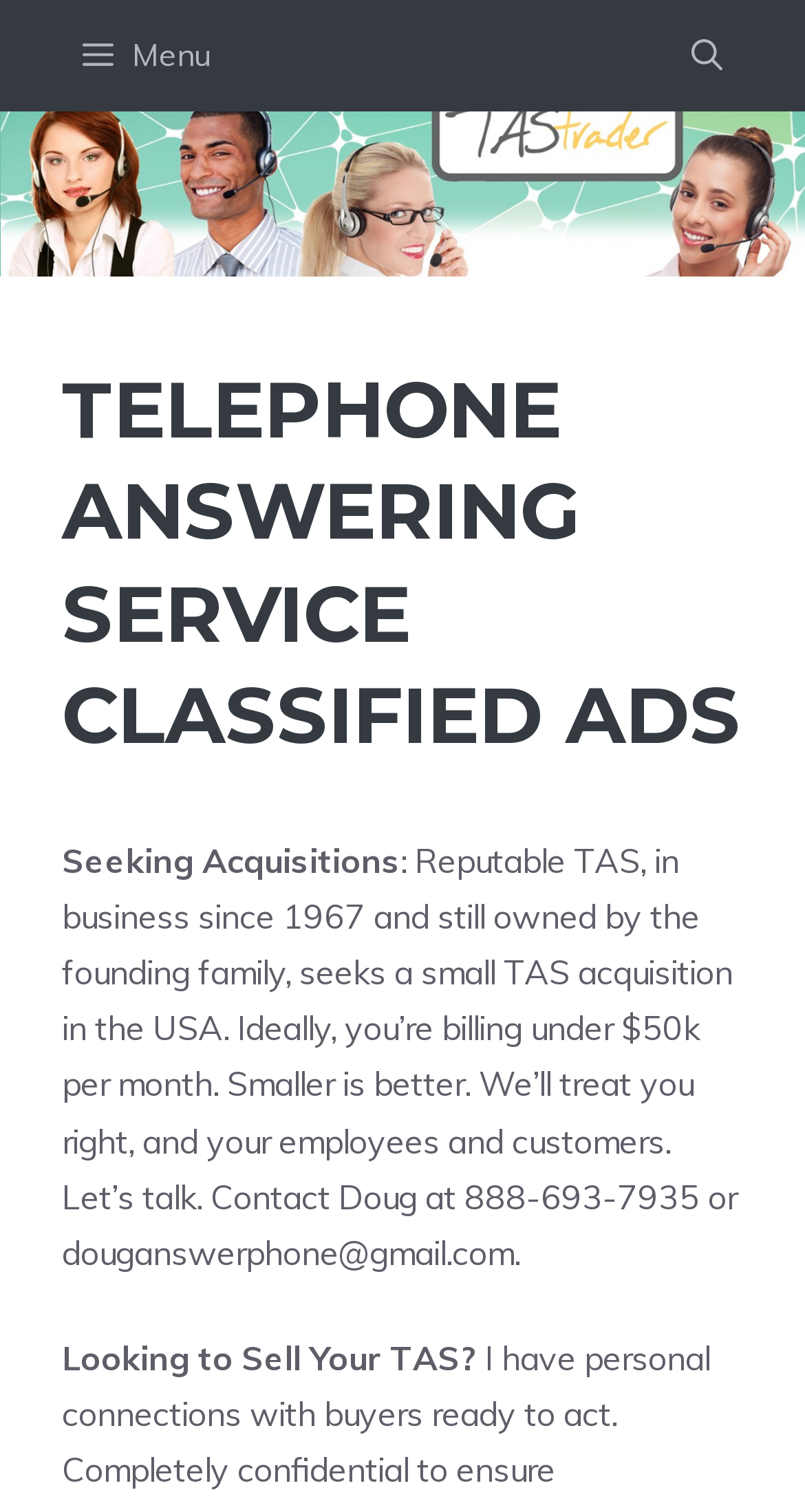Given the element description: "Editor", predict the bounding box coordinates of this UI element. The coordinates must be four float numbers between 0 and 1, given as [left, top, right, bottom].

None